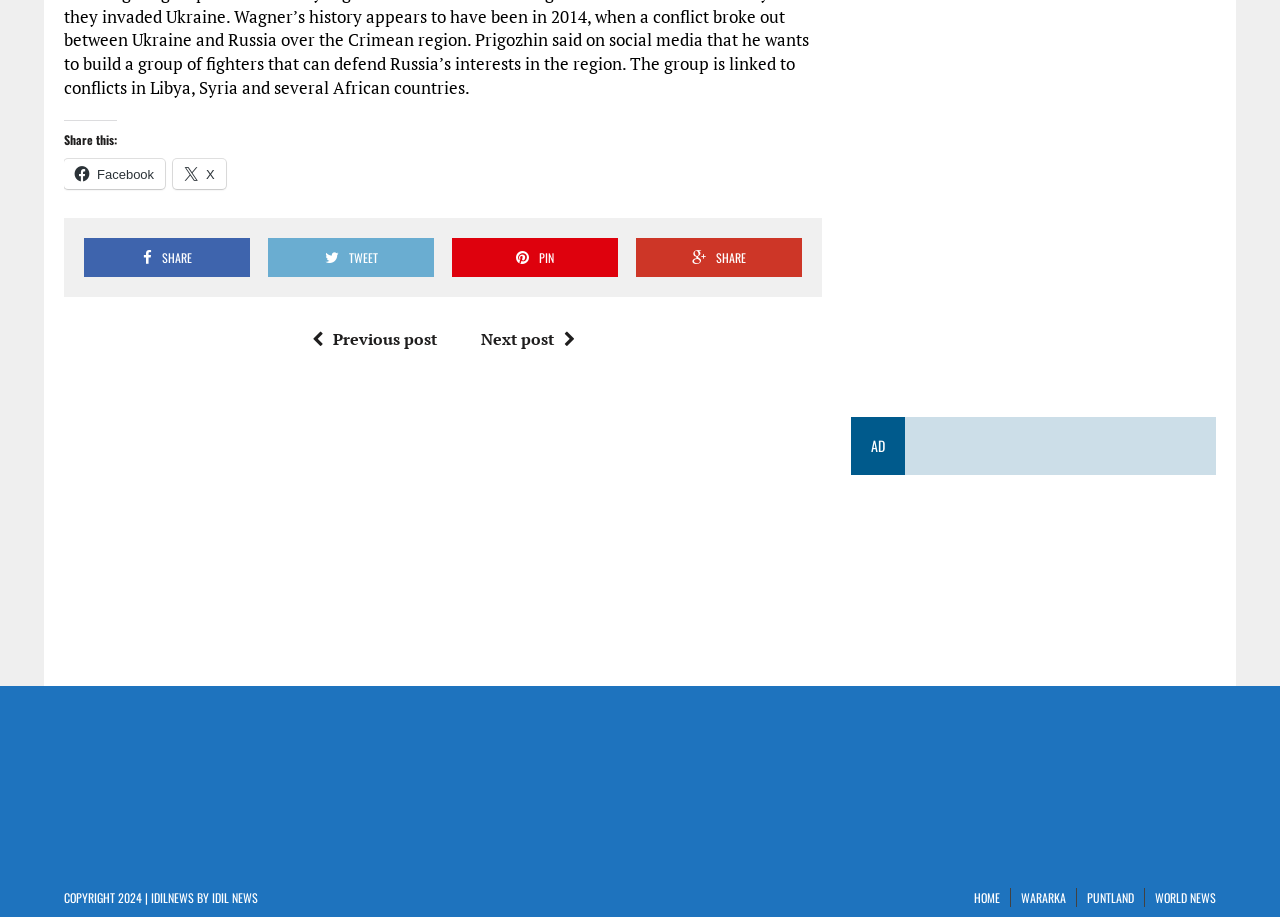With reference to the screenshot, provide a detailed response to the question below:
What is the copyright year mentioned at the bottom of the webpage?

I looked at the bottom of the webpage and found the copyright year to be 2024, which is mentioned in the text 'COPYRIGHT 2024 | IDILNEWS BY'.